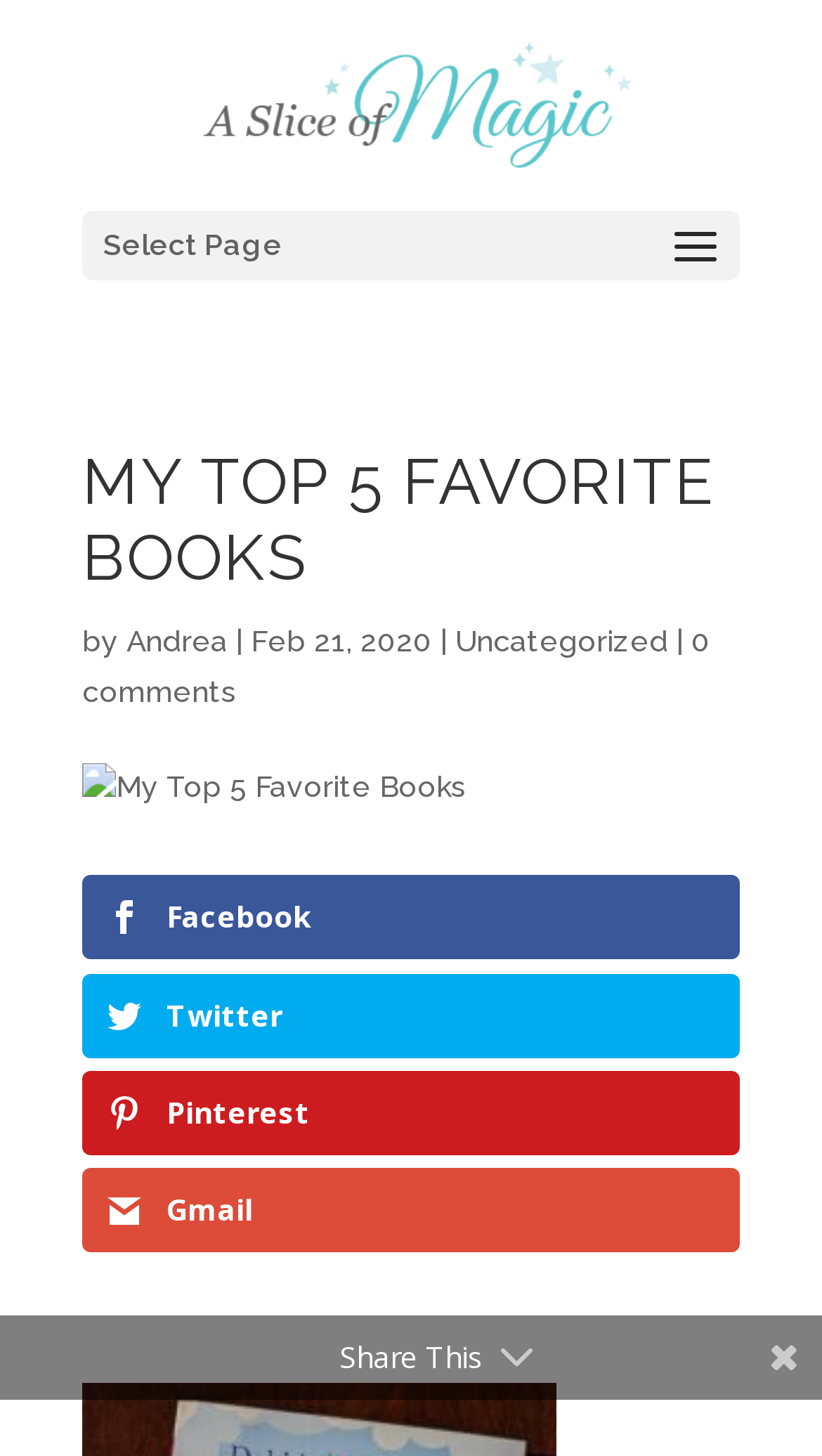How many social media links are there?
Can you offer a detailed and complete answer to this question?

There are four social media links, which are Facebook, Twitter, Pinterest, and Gmail, each represented by an icon and a link.